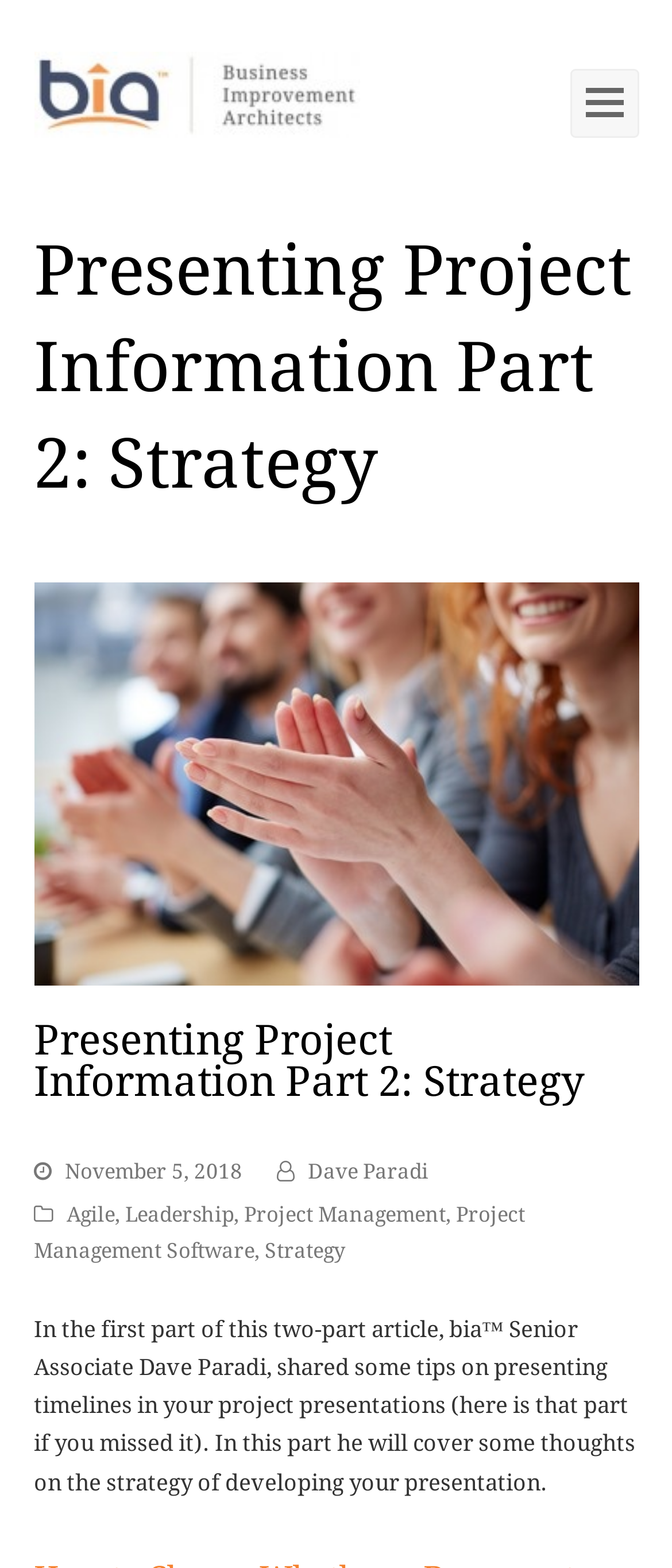Please identify and generate the text content of the webpage's main heading.

Presenting Project Information Part 2: Strategy